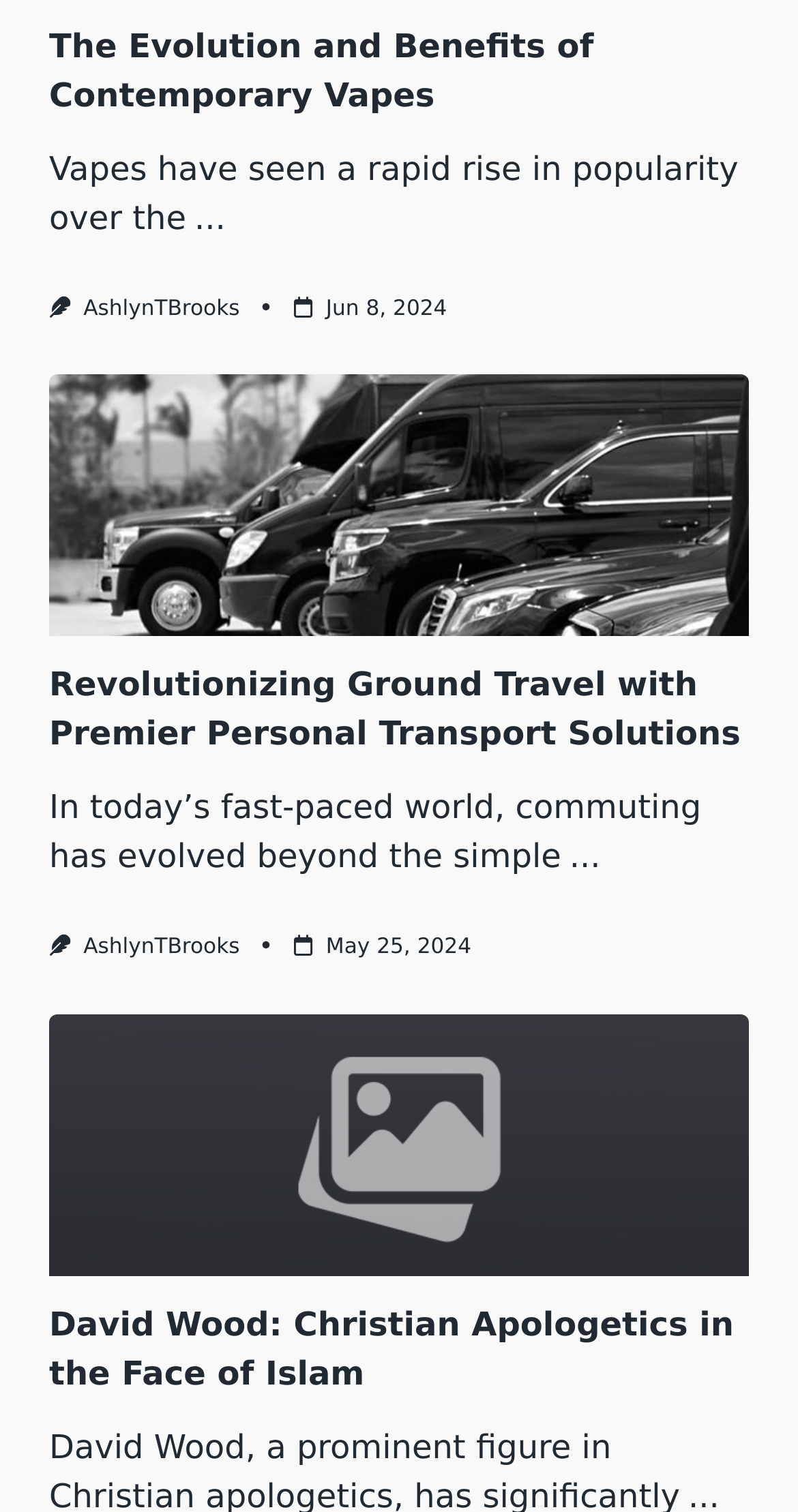Provide a brief response in the form of a single word or phrase:
What is the date of the second article?

May 25, 2024